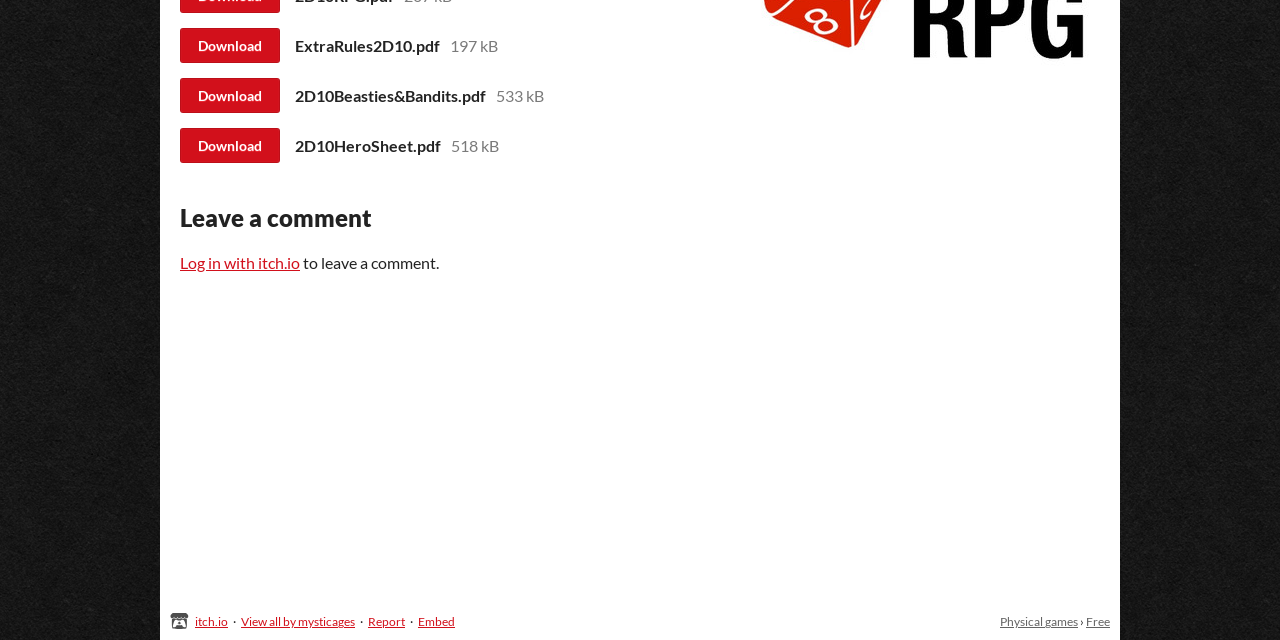Provide the bounding box coordinates for the UI element described in this sentence: "Log in with itch.io". The coordinates should be four float values between 0 and 1, i.e., [left, top, right, bottom].

[0.141, 0.395, 0.234, 0.425]